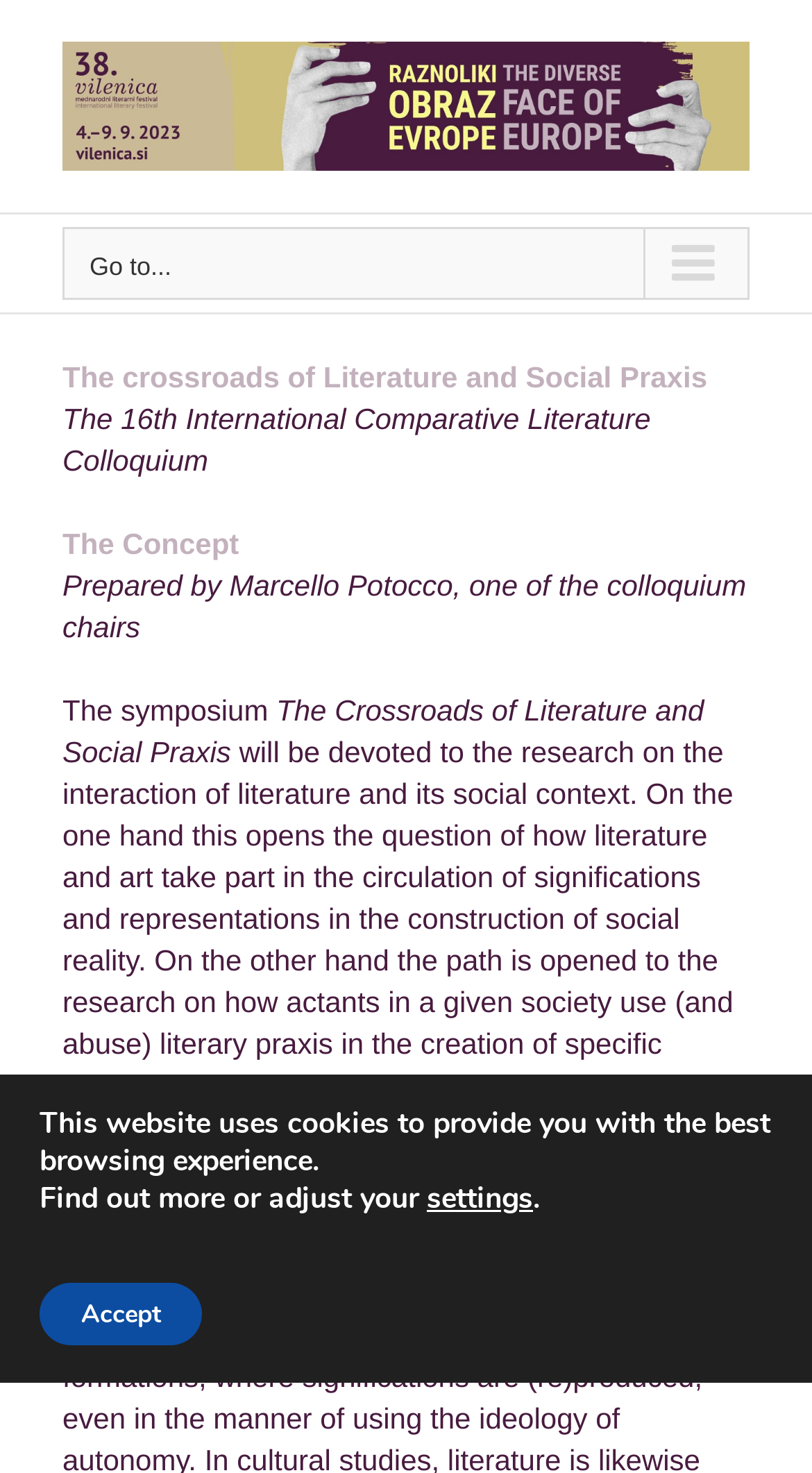Provide a one-word or short-phrase answer to the question:
Is there a logo on the webpage?

Yes